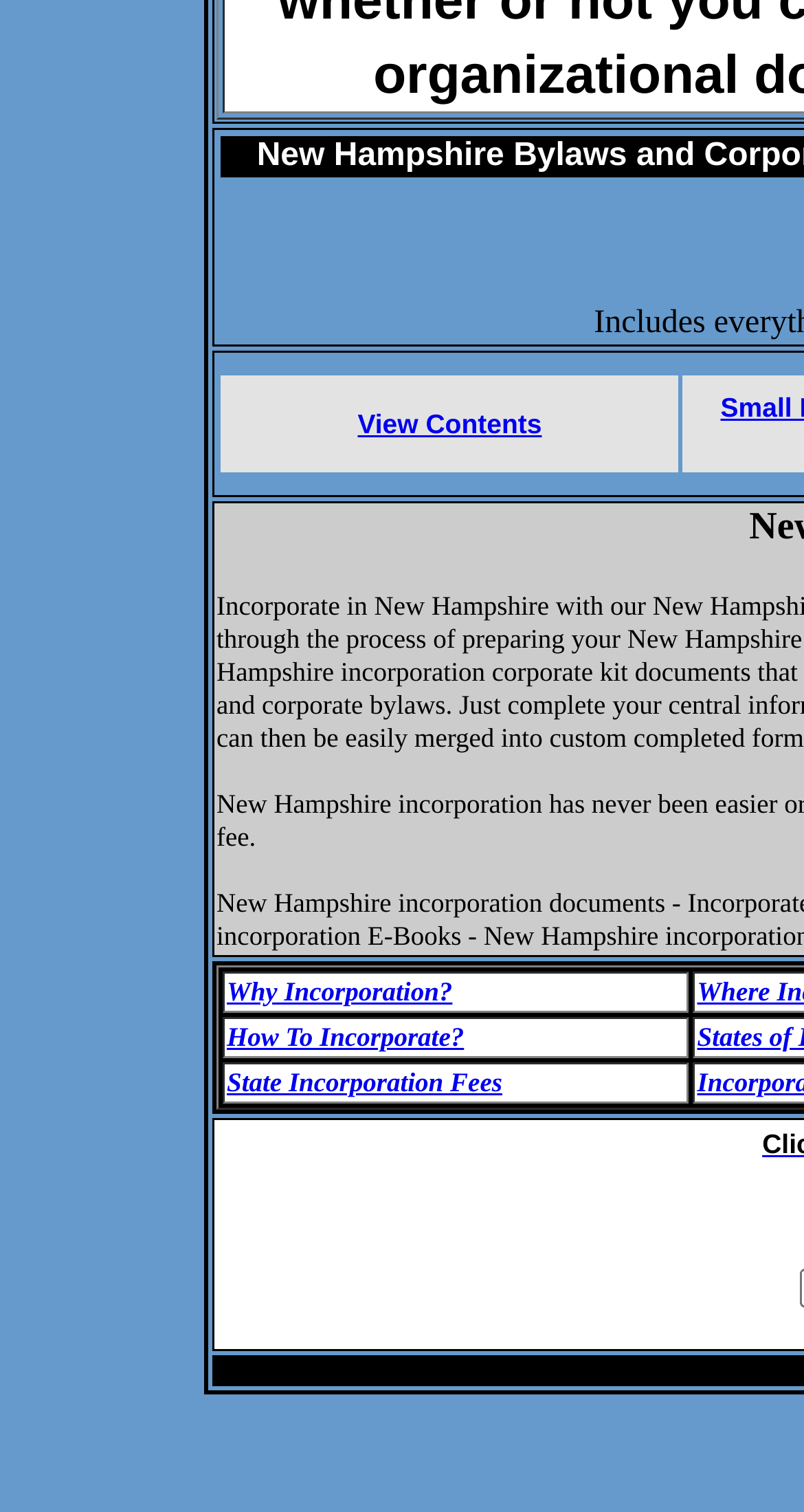Determine the bounding box coordinates for the HTML element described here: "How To Incorporate?".

[0.282, 0.675, 0.577, 0.695]